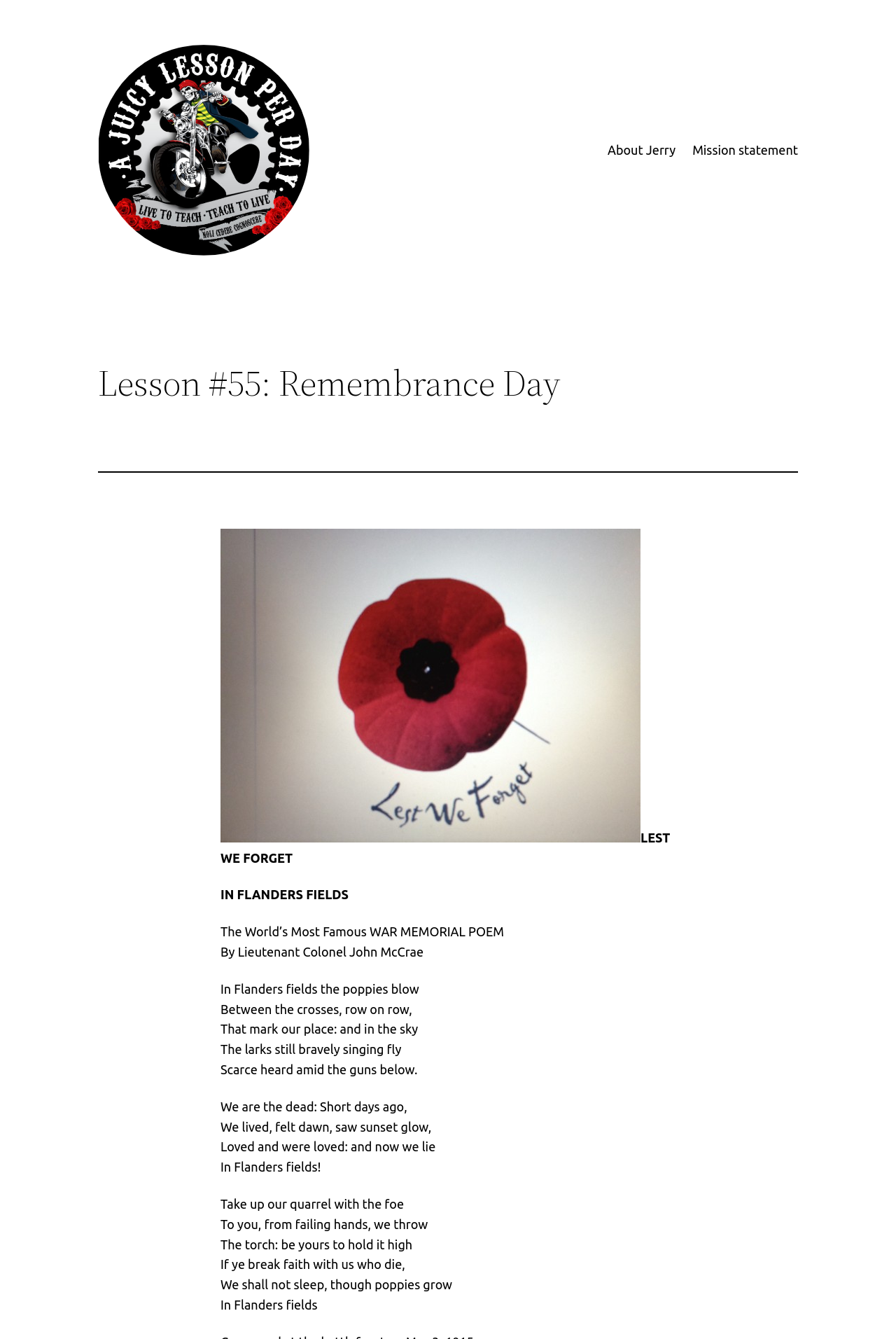Respond with a single word or phrase:
What is the image above the poem?

A juicy lesson per day